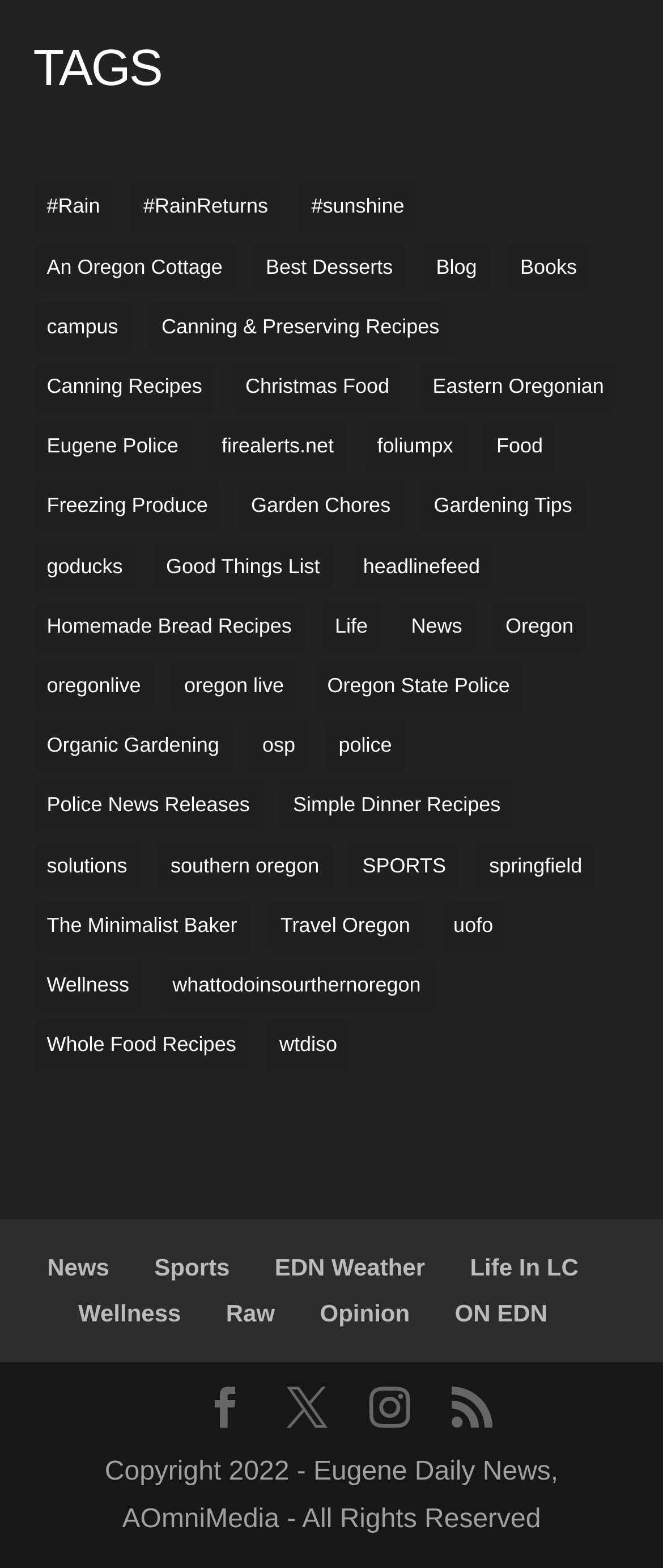What is the category with the most items?
Provide a one-word or short-phrase answer based on the image.

goducks